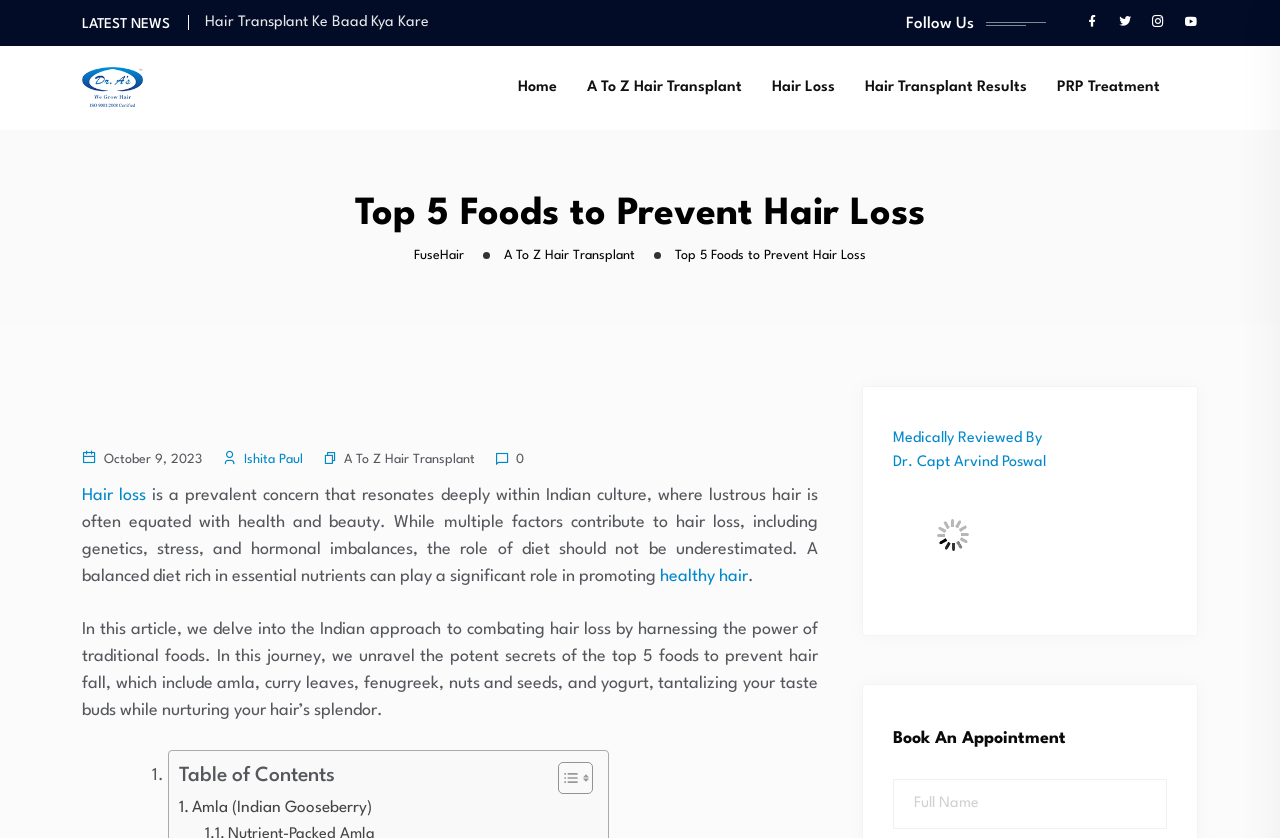Respond with a single word or short phrase to the following question: 
What is the fifth food mentioned in the article?

Yogurt